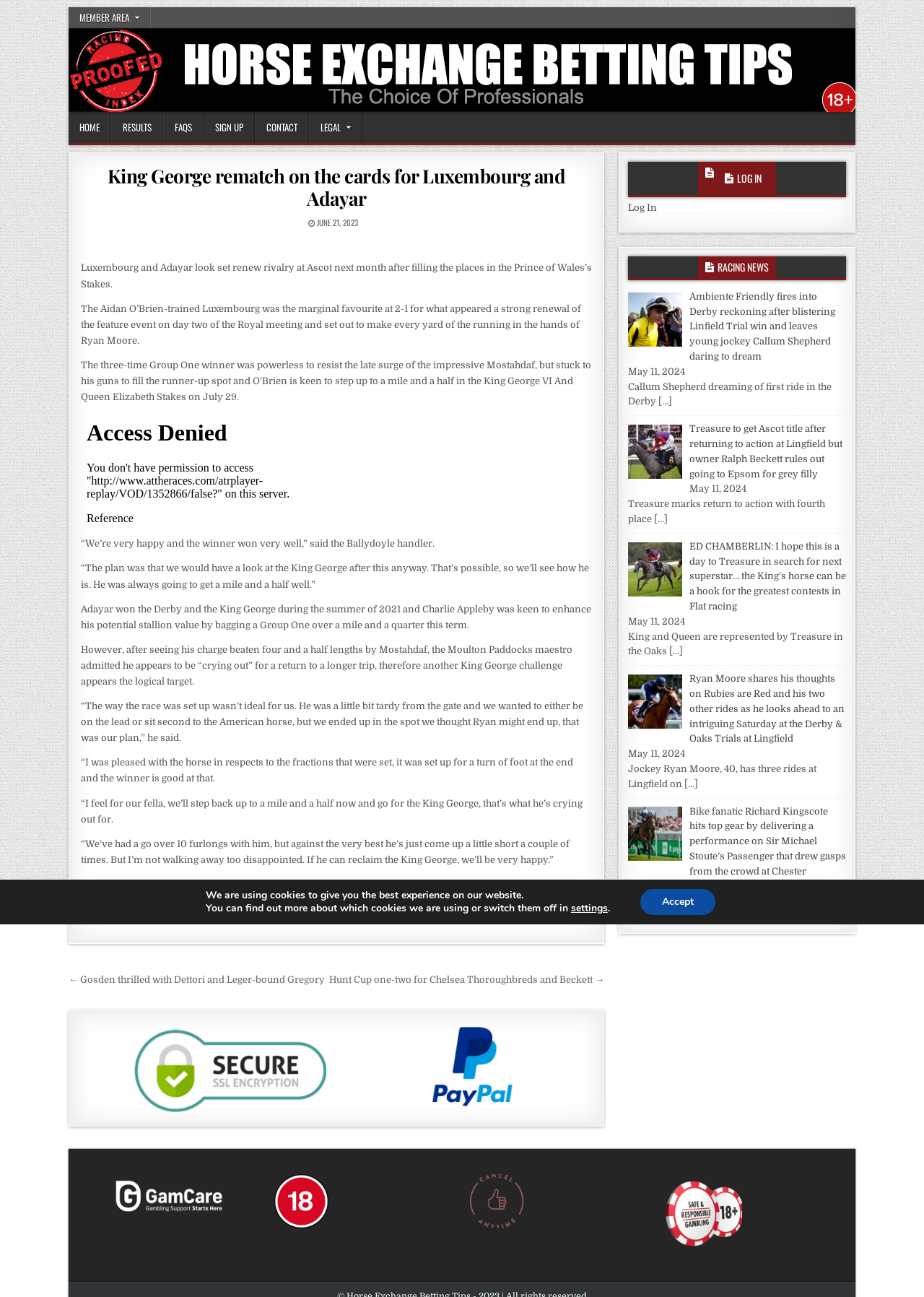What is the main title displayed on this webpage?

King George rematch on the cards for Luxembourg and Adayar